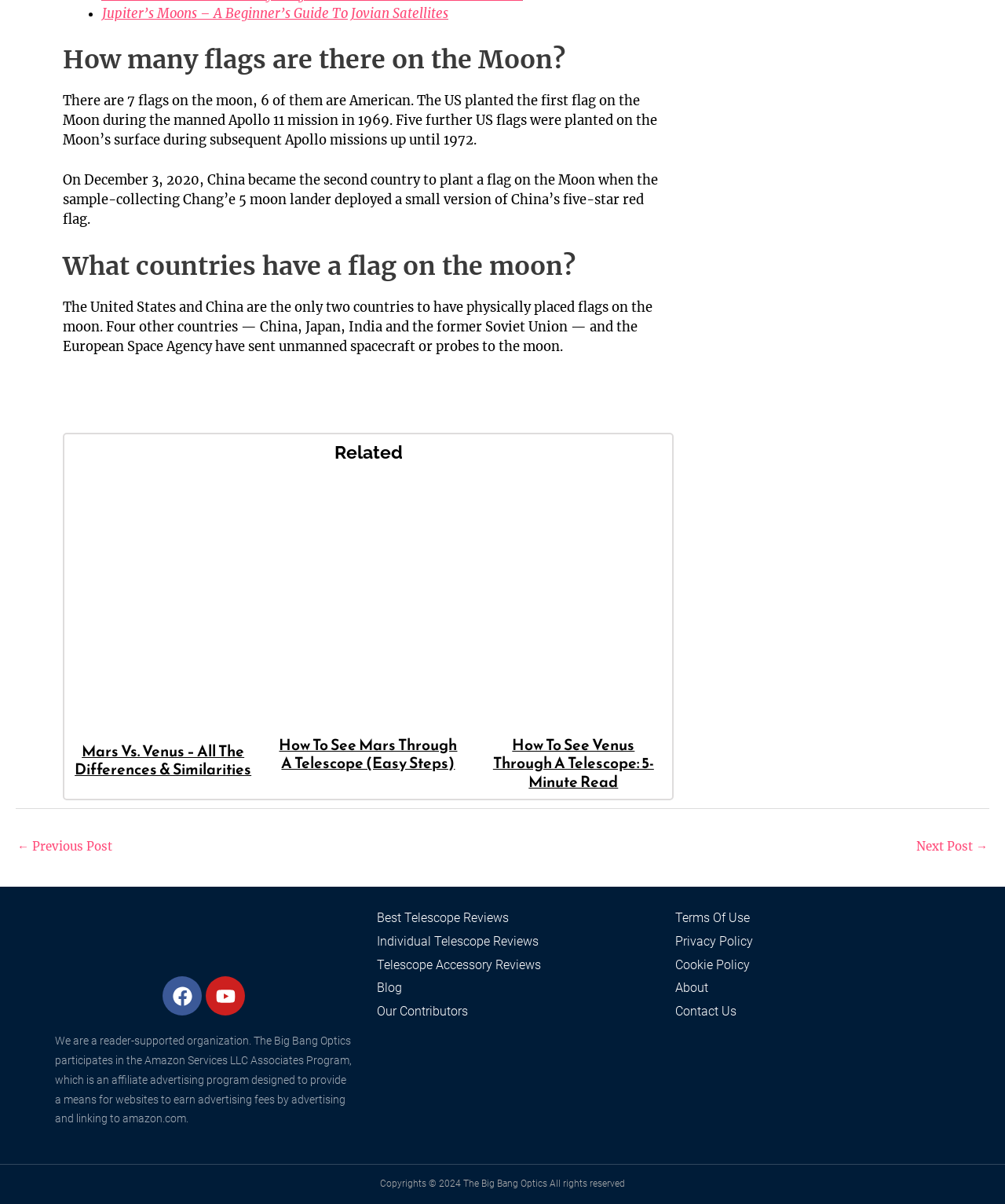Bounding box coordinates should be in the format (top-left x, top-left y, bottom-right x, bottom-right y) and all values should be floating point numbers between 0 and 1. Determine the bounding box coordinate for the UI element described as: Next Post →

[0.912, 0.693, 0.983, 0.716]